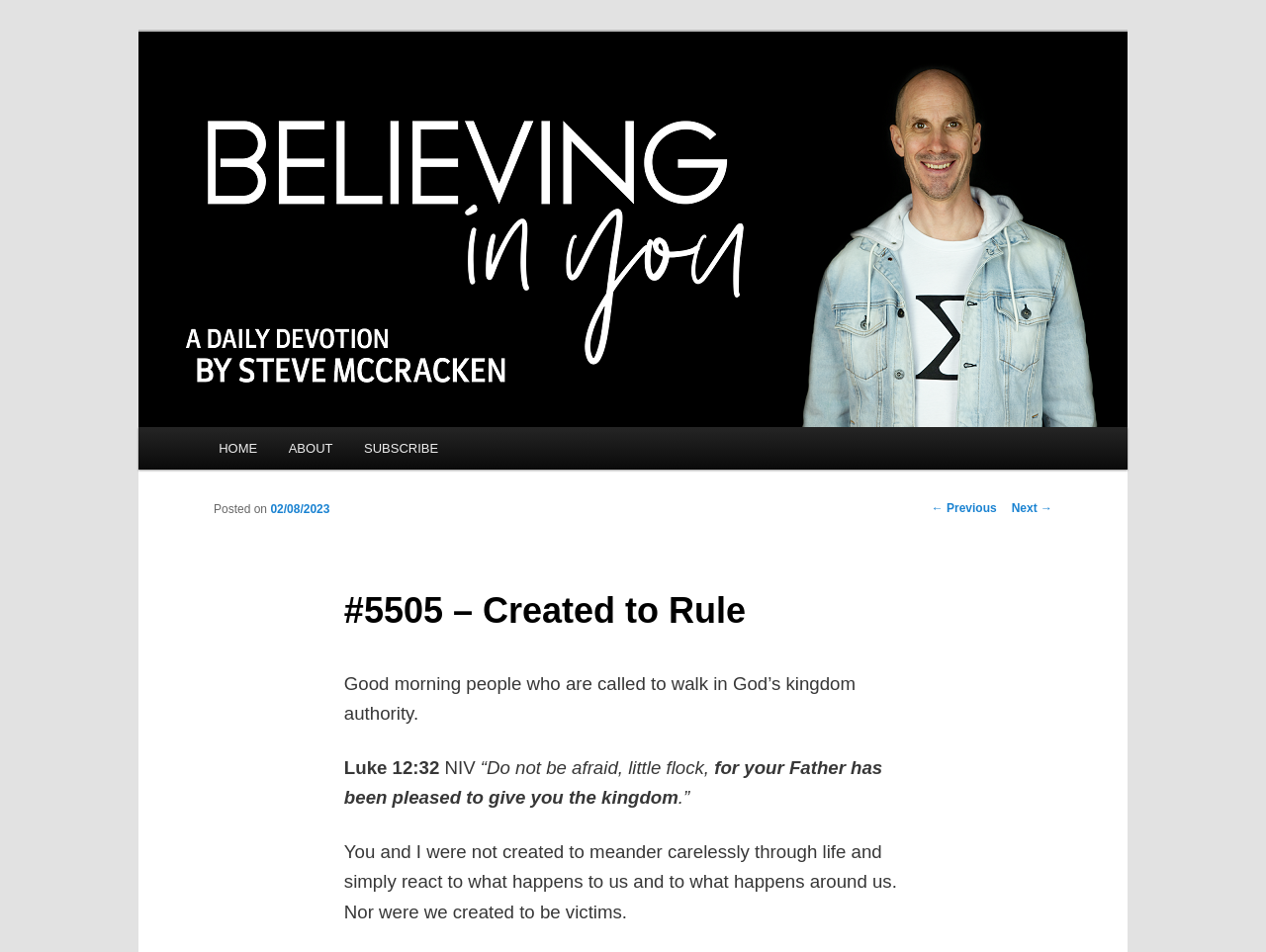Locate the bounding box coordinates of the area where you should click to accomplish the instruction: "Read next article".

None